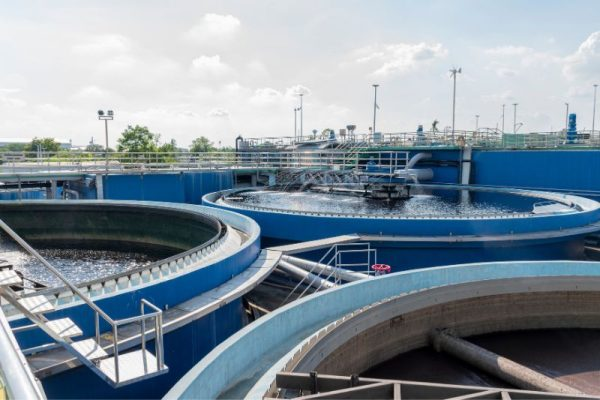What is the significance of the surrounding greenery?
Please give a detailed and elaborate answer to the question based on the image.

The surrounding greenery suggests an integration of nature within the industrial landscape, which is a notable aspect of the wastewater treatment facility. This is mentioned in the caption, which highlights the facility's effort to balance industrial activities with environmental concerns.